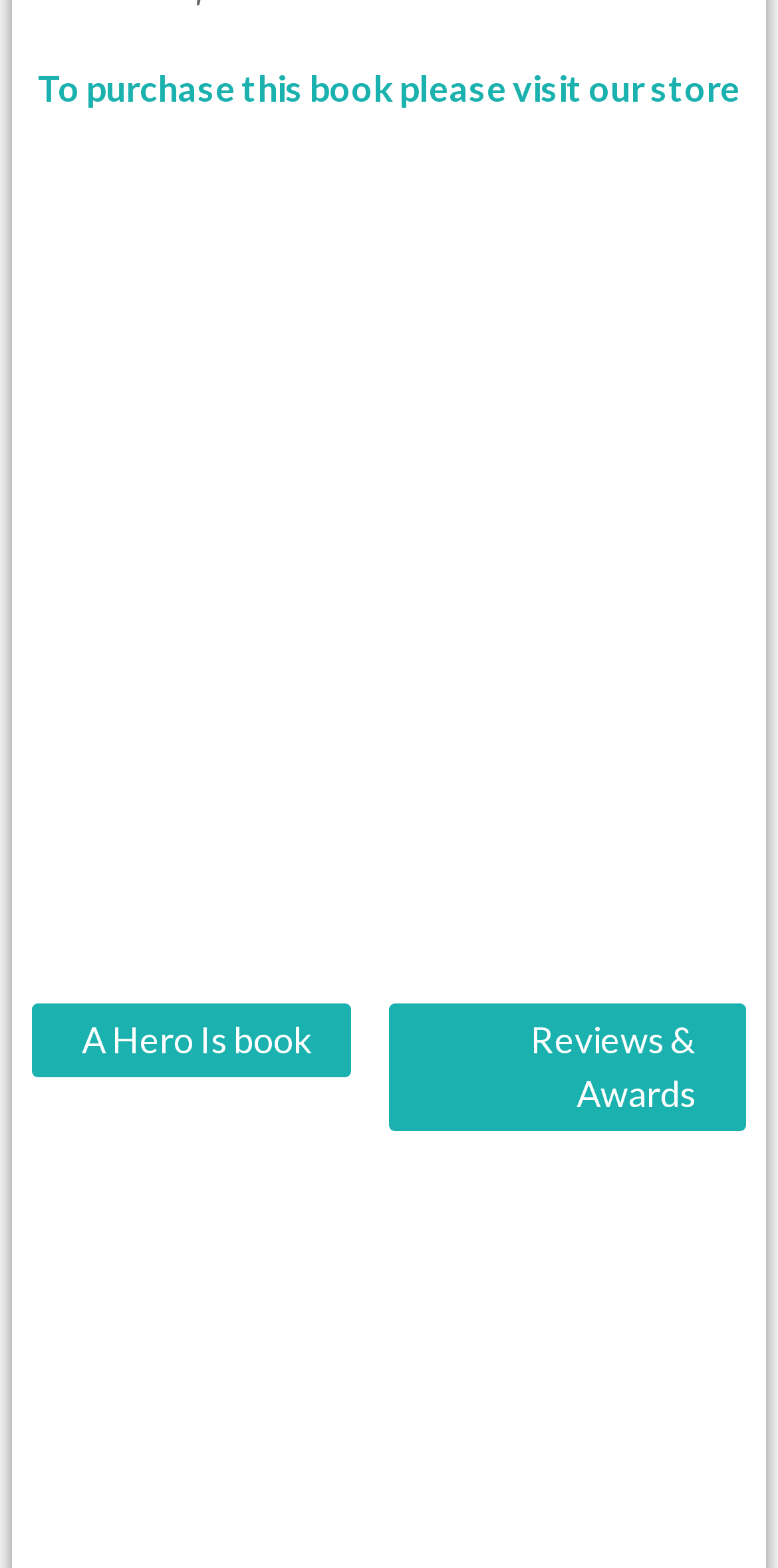What type of image is displayed on the webpage?
Based on the image, provide a one-word or brief-phrase response.

Children's book cover